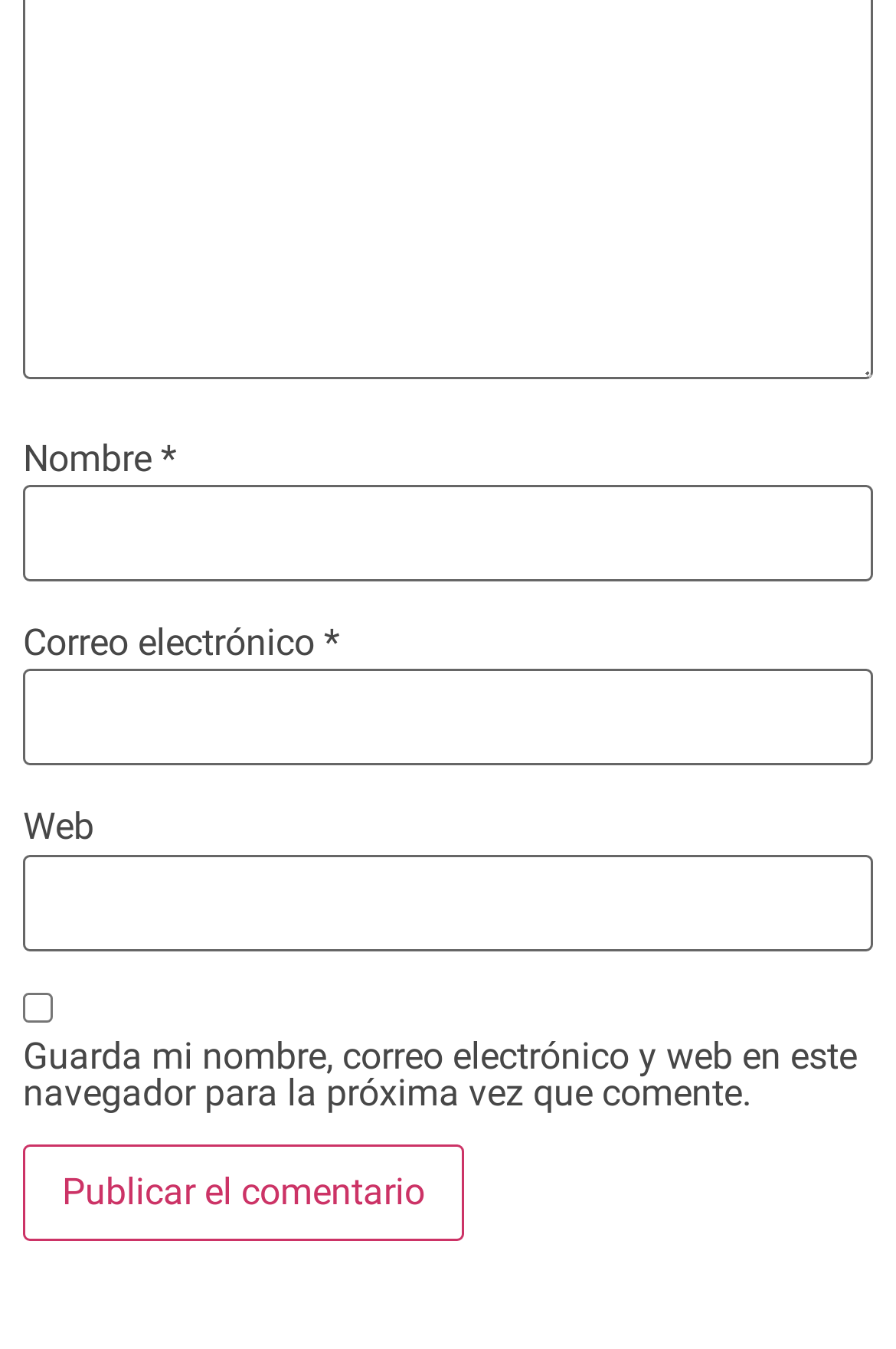Identify the bounding box for the described UI element: "parent_node: Web name="url"".

[0.026, 0.633, 0.974, 0.705]